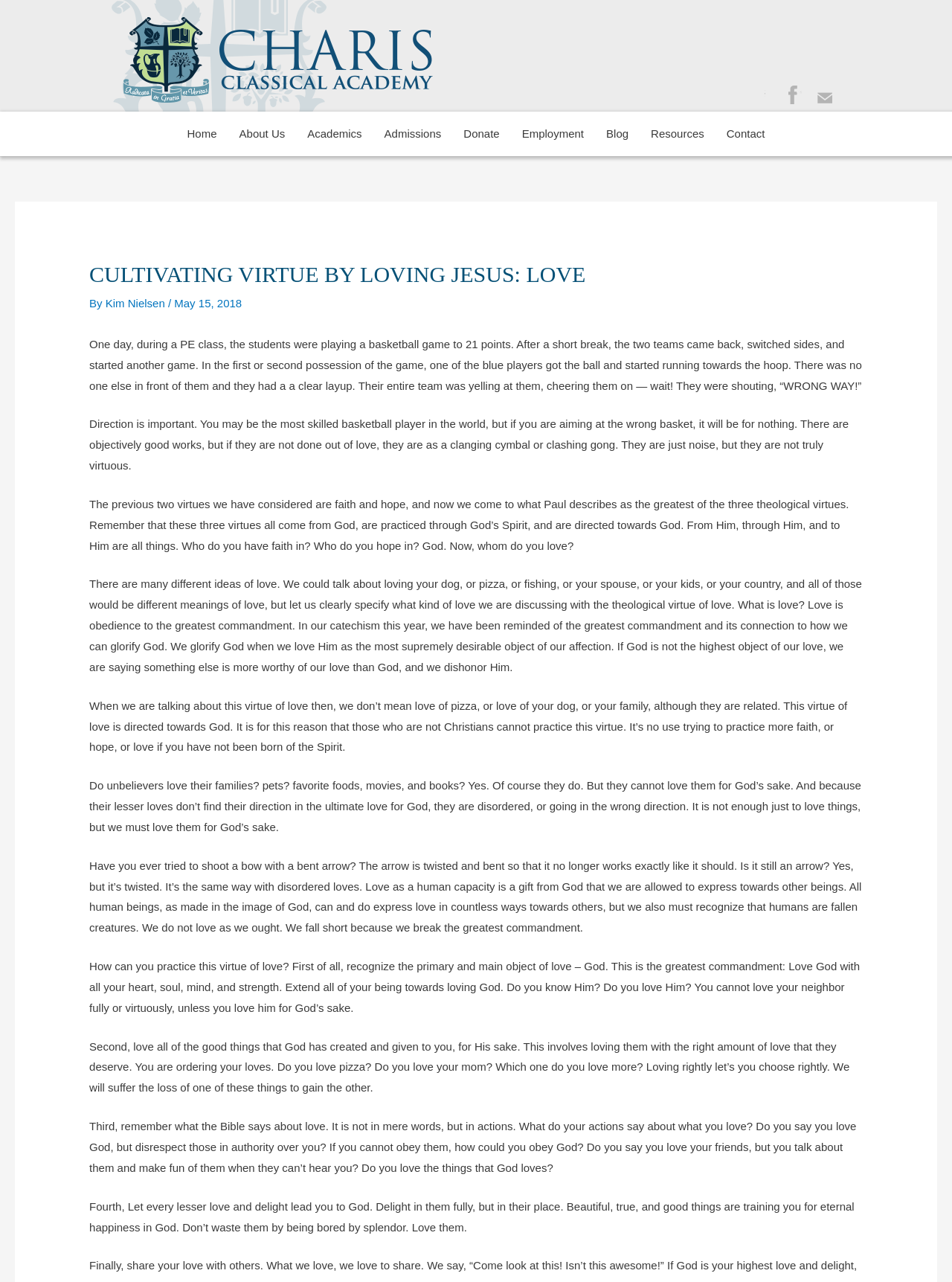Determine the bounding box coordinates in the format (top-left x, top-left y, bottom-right x, bottom-right y). Ensure all values are floating point numbers between 0 and 1. Identify the bounding box of the UI element described by: Kim Nielsen

[0.111, 0.232, 0.177, 0.241]